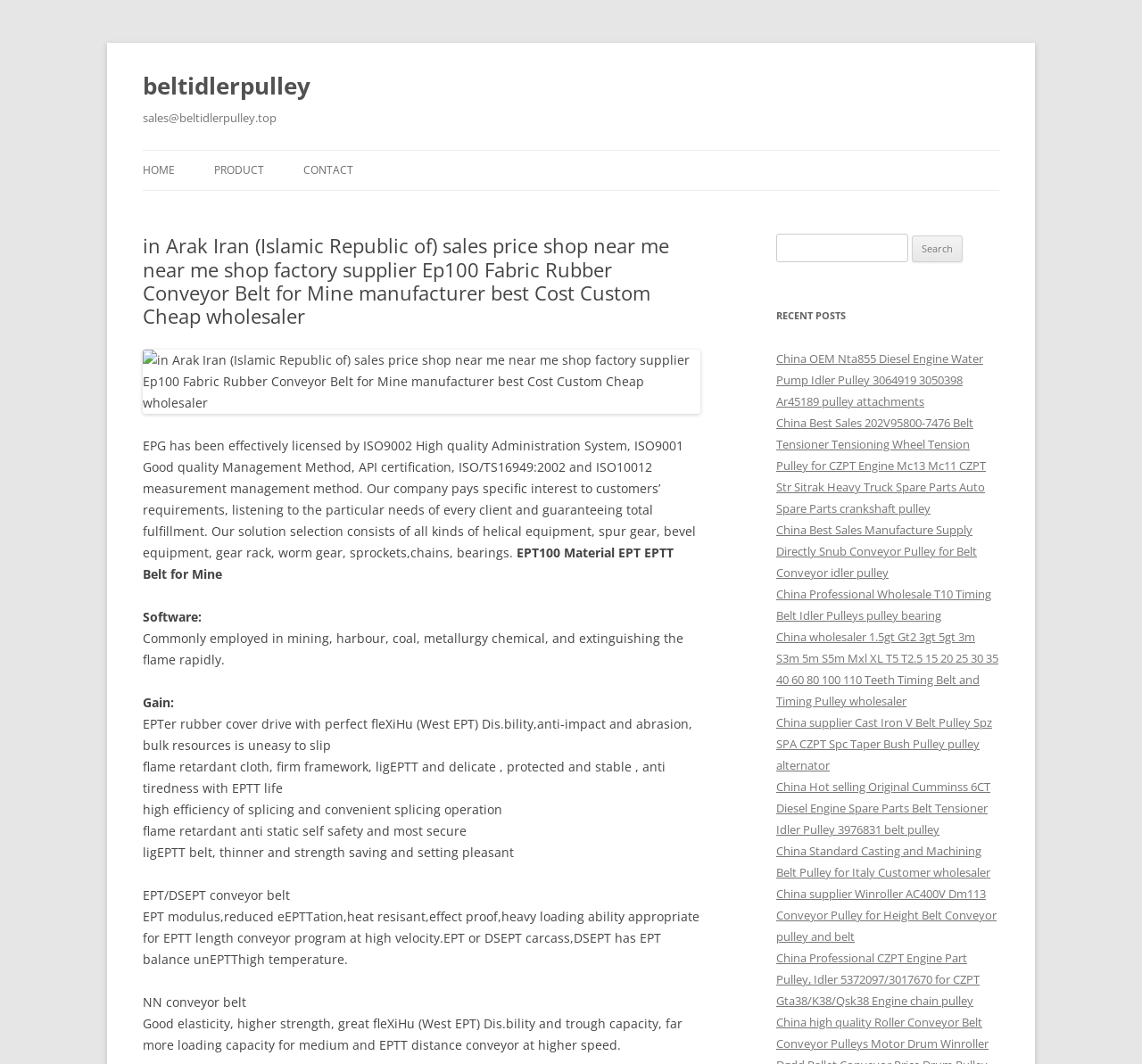Could you specify the bounding box coordinates for the clickable section to complete the following instruction: "Click on PRODUCT"?

[0.188, 0.142, 0.231, 0.179]